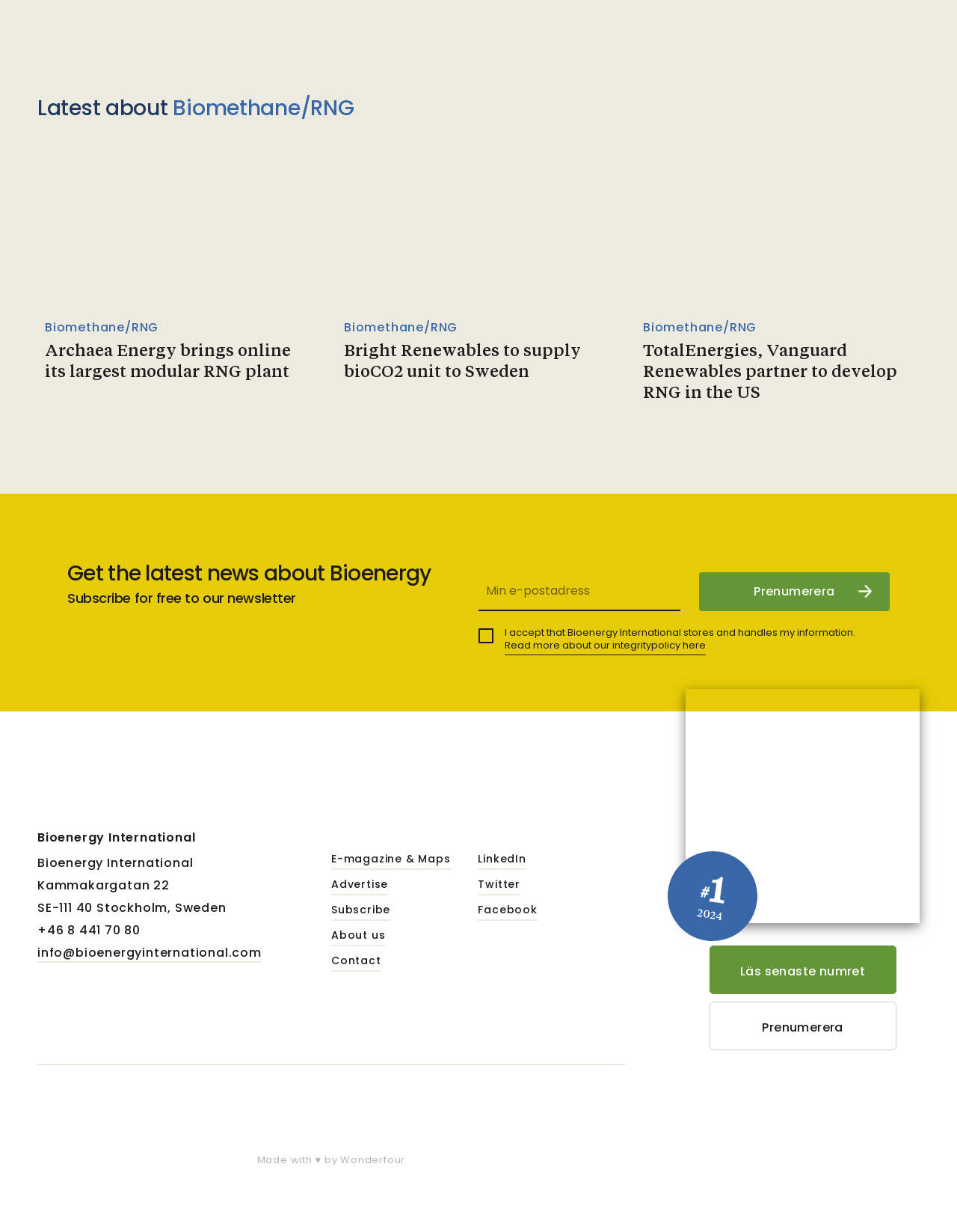Locate the bounding box coordinates of the clickable area to execute the instruction: "Get the latest issue". Provide the coordinates as four float numbers between 0 and 1, represented as [left, top, right, bottom].

[0.741, 0.767, 0.936, 0.807]